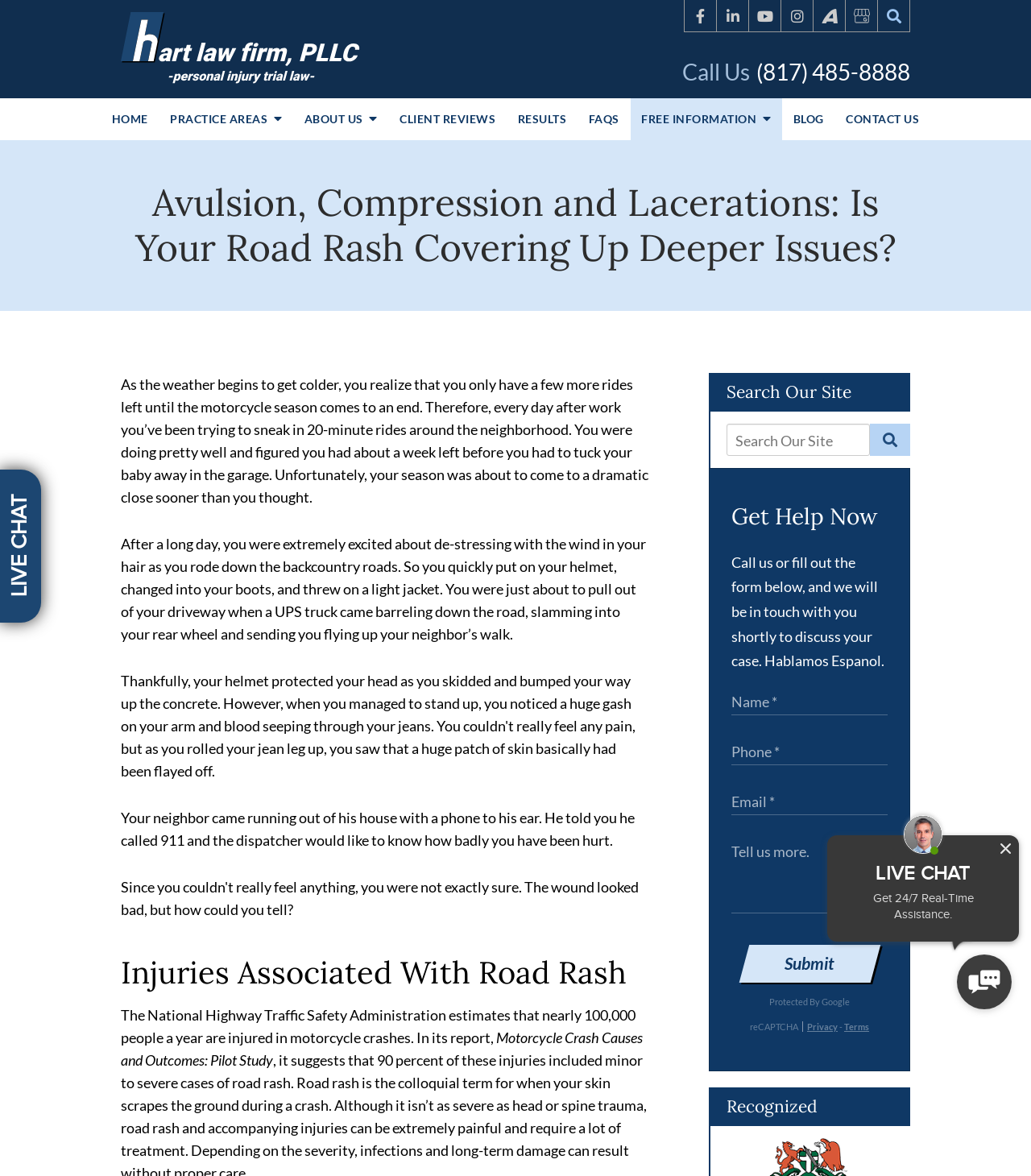Find the bounding box coordinates for the HTML element described as: "FAQs". The coordinates should consist of four float values between 0 and 1, i.e., [left, top, right, bottom].

[0.56, 0.08, 0.611, 0.115]